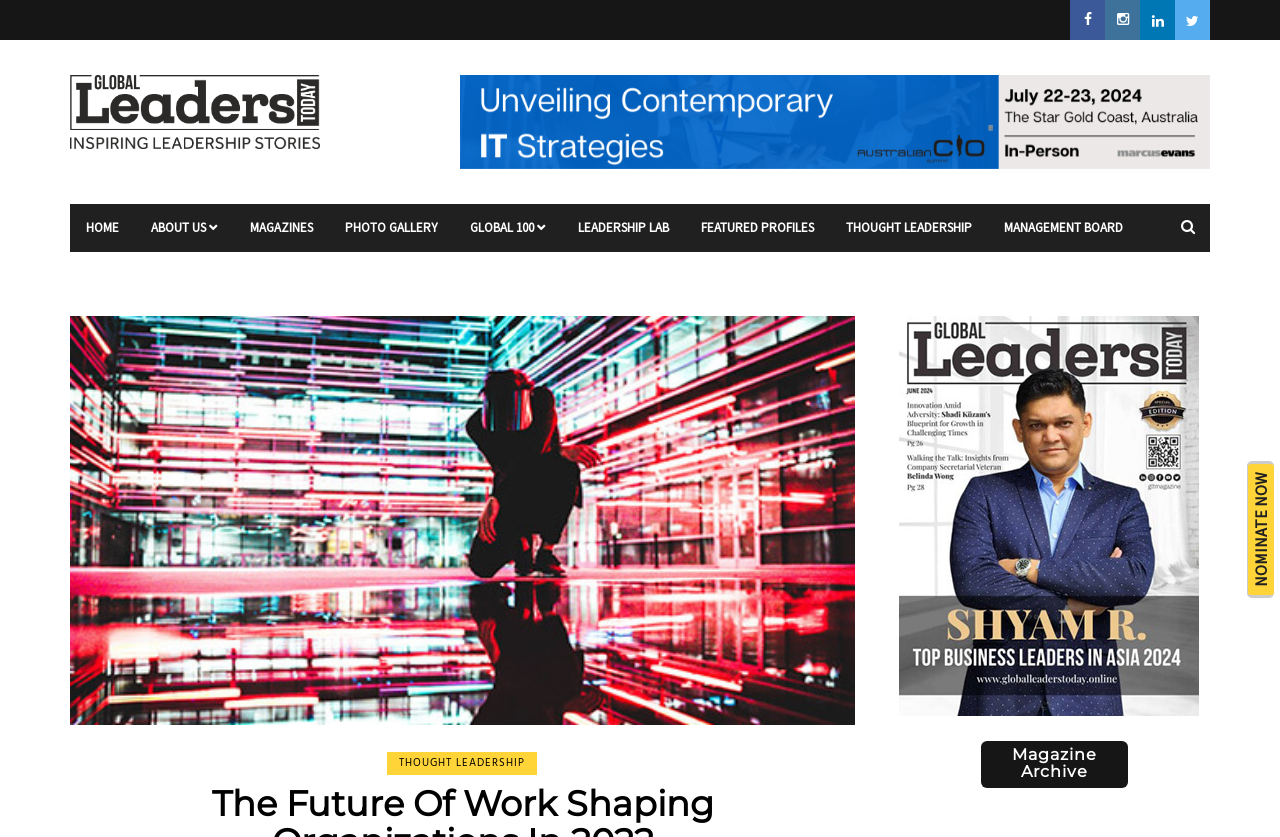What is the purpose of the 'NOMINATE NOW' link?
Use the image to give a comprehensive and detailed response to the question.

Based on the webpage, the 'NOMINATE NOW' link is prominently displayed, suggesting that it is a call-to-action for users to nominate someone or something for an award or recognition, likely related to the theme of 'The Future Of Work Shaping Organizations in 2022'.